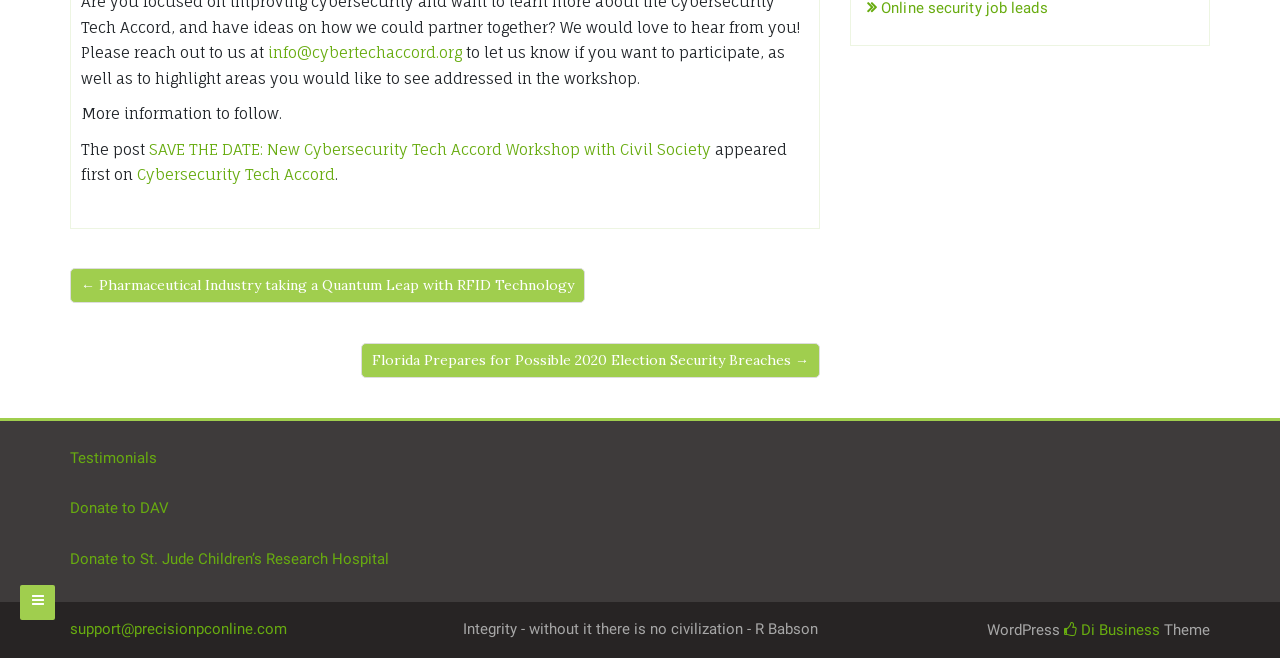Identify the bounding box coordinates of the HTML element based on this description: "parent_node: Skip to content".

[0.016, 0.889, 0.043, 0.942]